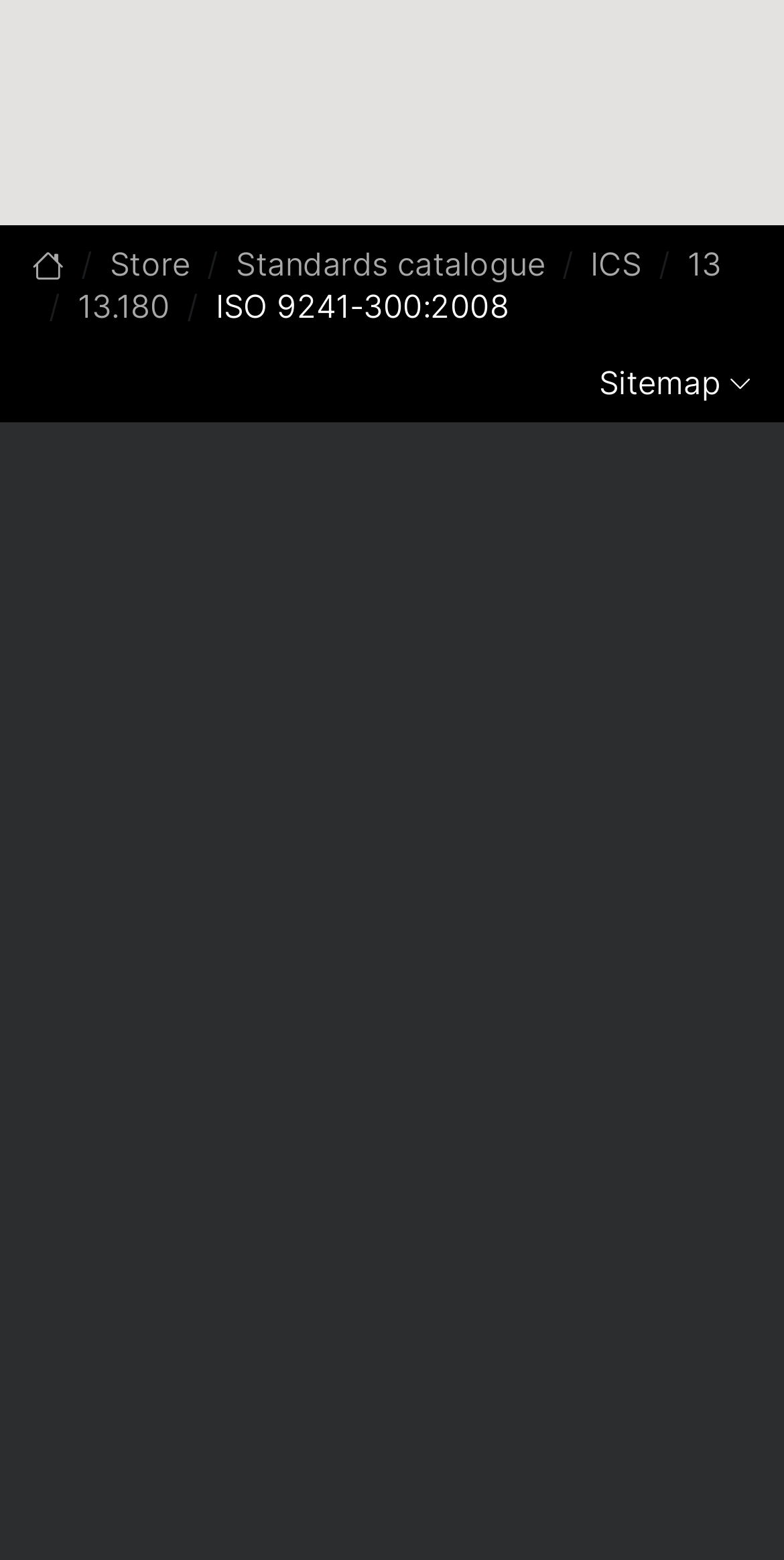Determine the bounding box for the described HTML element: "Contact ISO". Ensure the coordinates are four float numbers between 0 and 1 in the format [left, top, right, bottom].

[0.151, 0.673, 0.839, 0.704]